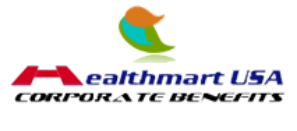Describe all the elements and aspects of the image comprehensively.

The image showcases the logo of Health Mart USA, prominently featuring the brand name "Healthmart USA" in a dynamic and modern font. The logo is accented by a striking graphic element in vibrant colors, combining orange and green, which represents growth and vitality. Below the brand name, the words "CORPORATE BENEFITS" are displayed in bold, uppercase letters, emphasizing the company's focus on providing essential employee benefit solutions. This logo serves to convey a professional yet approachable image, aligning with Health Mart USA's mission to assist businesses and individuals with their benefit needs.